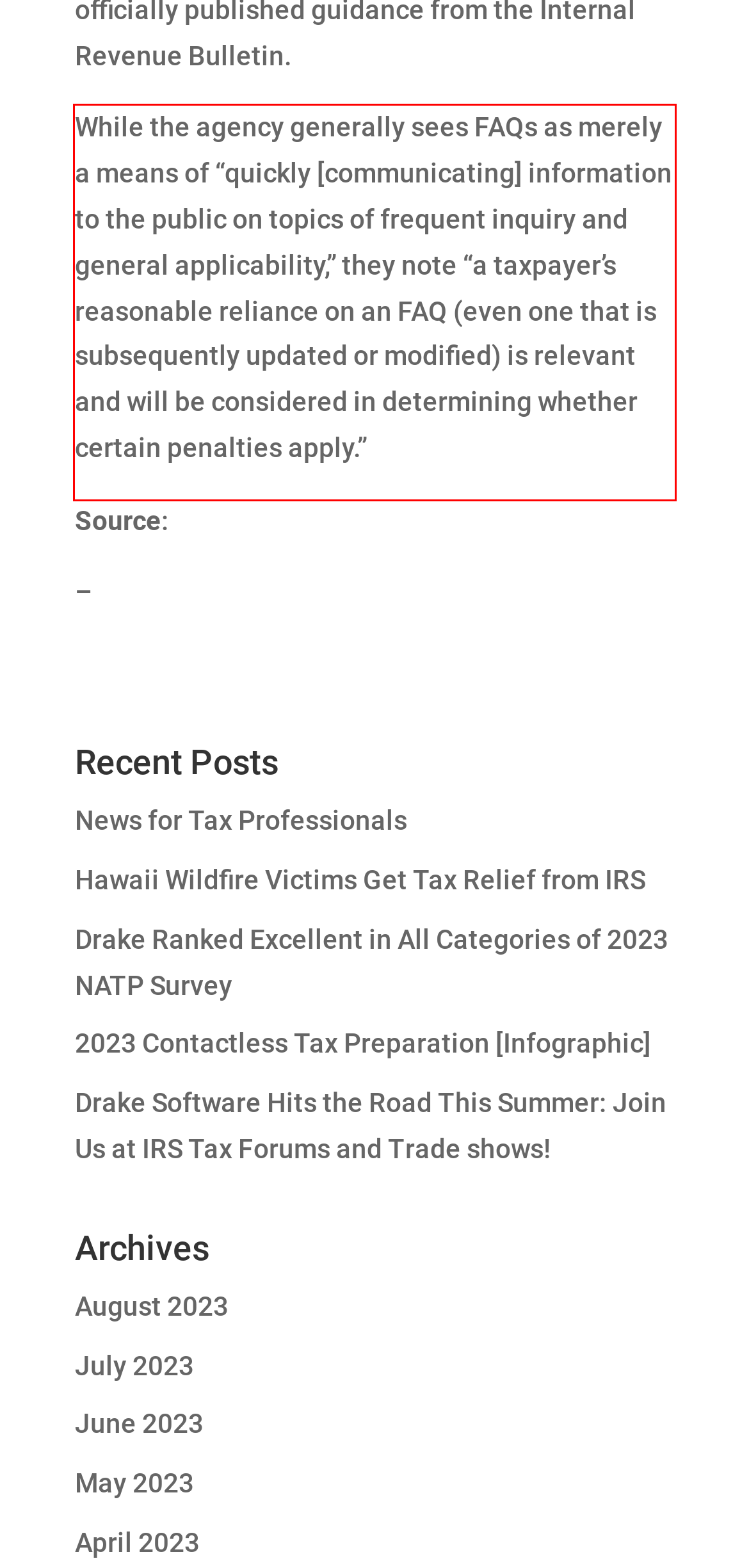In the given screenshot, locate the red bounding box and extract the text content from within it.

While the agency generally sees FAQs as merely a means of “quickly [communicating] information to the public on topics of frequent inquiry and general applicability,” they note “a taxpayer’s reasonable reliance on an FAQ (even one that is subsequently updated or modified) is relevant and will be considered in determining whether certain penalties apply.”